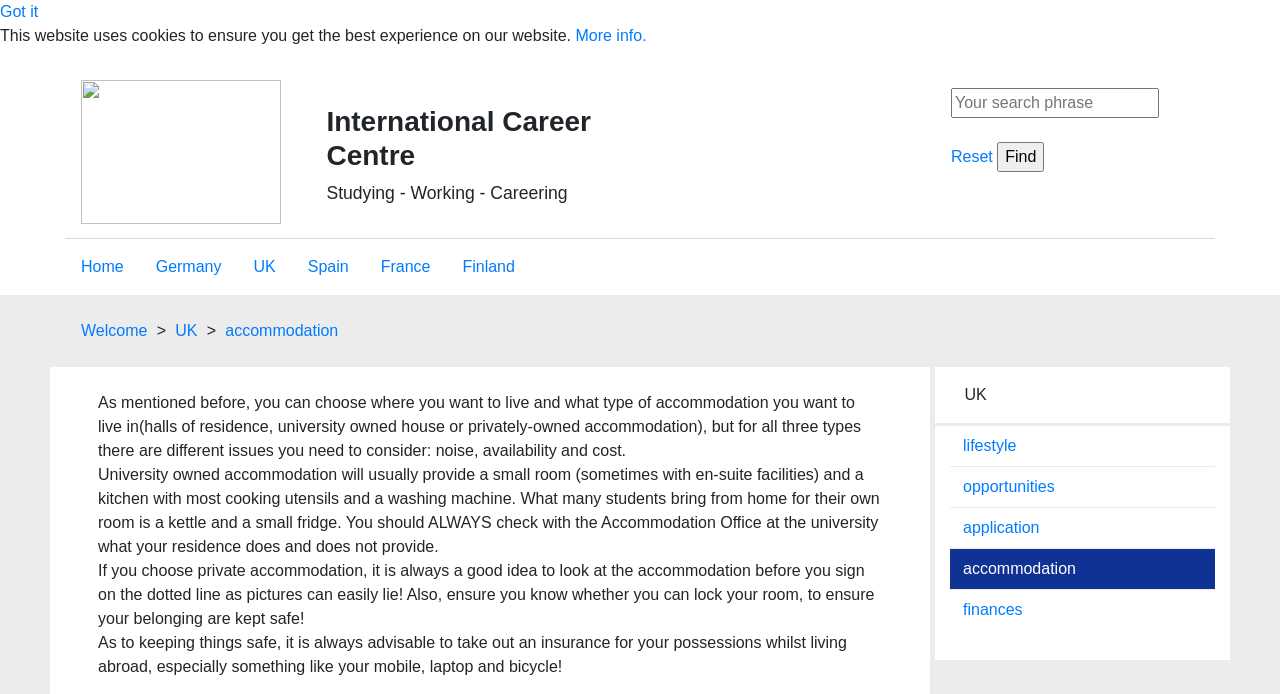Pinpoint the bounding box coordinates of the clickable area necessary to execute the following instruction: "Get information about accommodation". The coordinates should be given as four float numbers between 0 and 1, namely [left, top, right, bottom].

[0.172, 0.46, 0.268, 0.494]